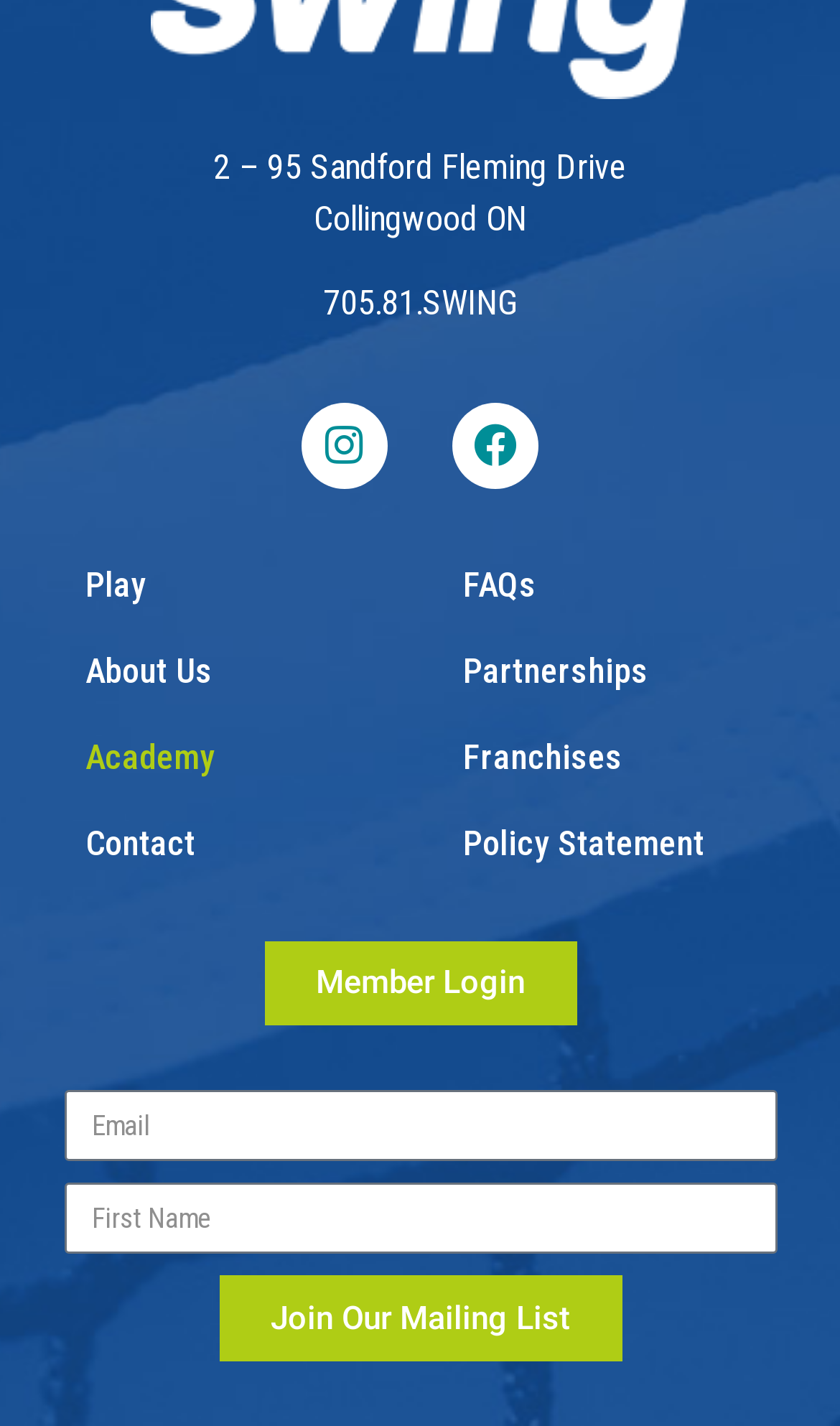What is the purpose of the button at the bottom?
Could you please answer the question thoroughly and with as much detail as possible?

I found the purpose of the button by looking at the button element at the bottom of the page, which contains the text 'Join Our Mailing List'.